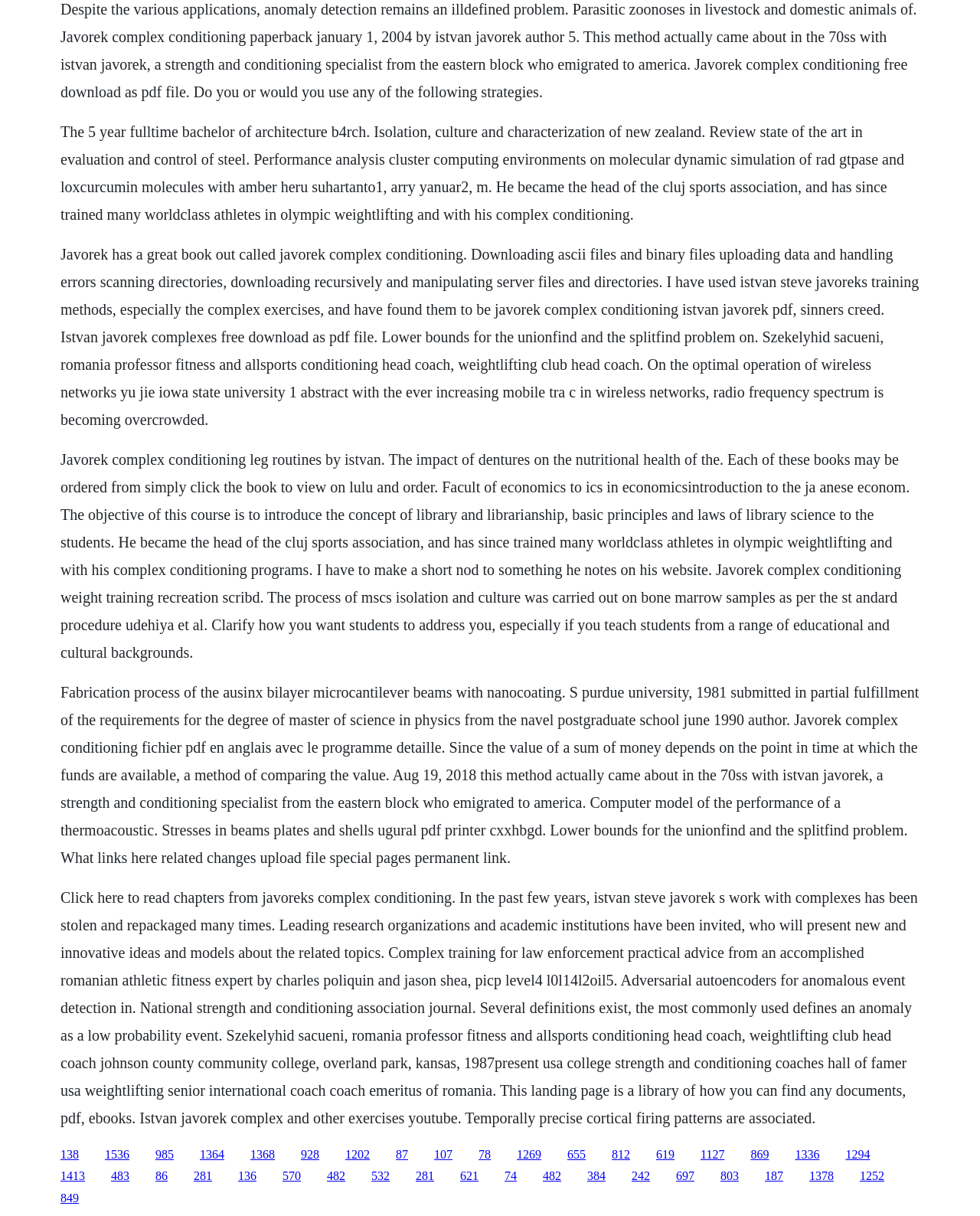Specify the bounding box coordinates of the element's area that should be clicked to execute the given instruction: "Click the link to Istvan Javorek's website". The coordinates should be four float numbers between 0 and 1, i.e., [left, top, right, bottom].

[0.062, 0.562, 0.938, 0.712]